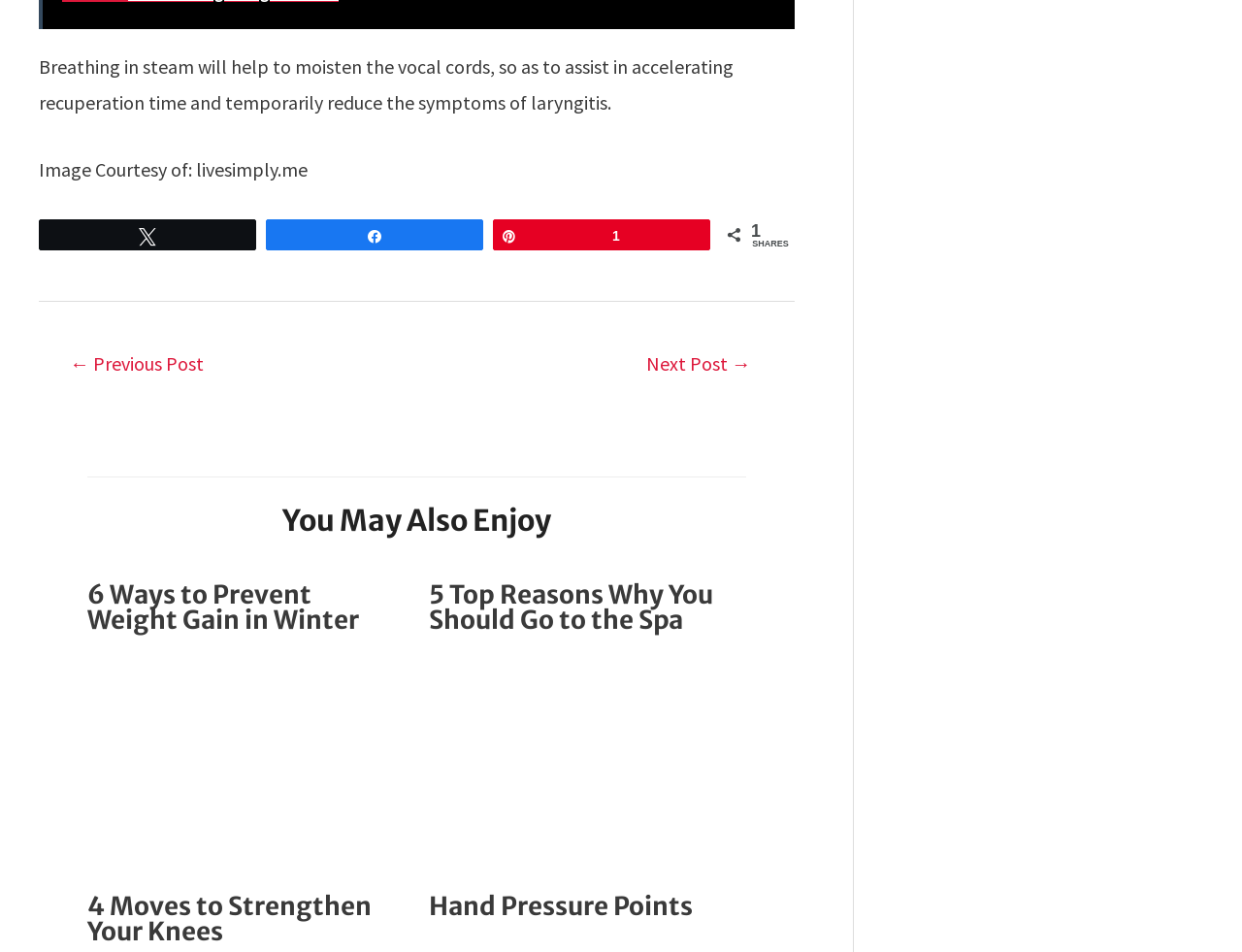Determine the coordinates of the bounding box for the clickable area needed to execute this instruction: "Read more about 5 Top Reasons Why You Should Go to the Spa".

[0.345, 0.764, 0.601, 0.789]